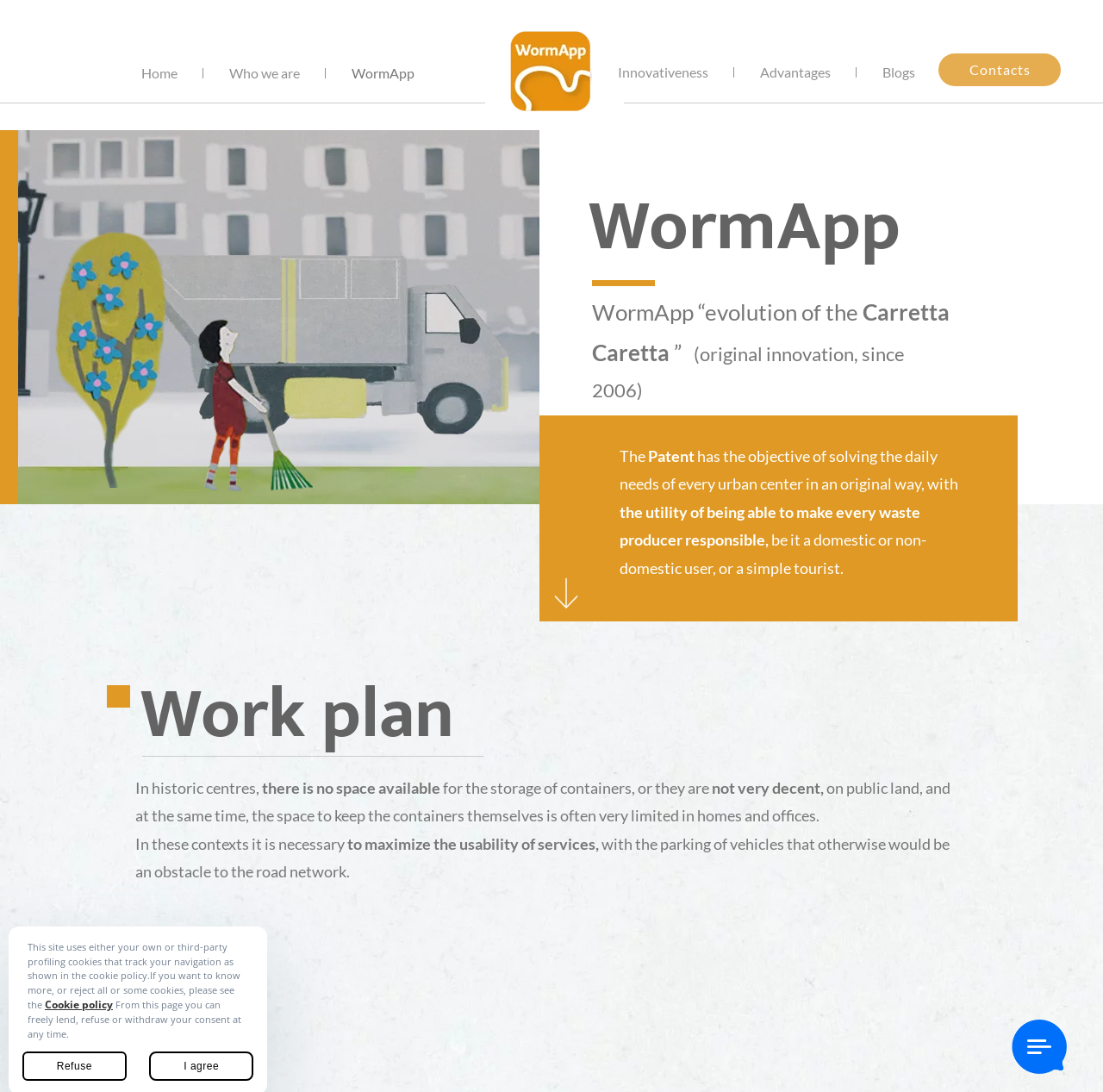Generate a thorough description of the webpage.

The webpage is about WormApp, a new way to manage last mile waste collection and delivery. At the top, there is a navigation menu with several options, including "Contacts", "Home", "Who we are", "WormApp", "Innovativeness", "Advantages", and "Blogs". 

Below the navigation menu, there is a large image taking up most of the width of the page. To the left of the image, there is a smaller image. 

The main content of the page is divided into two sections. The first section has a heading "Work plan" and describes the problem of waste management in historic centers, where there is no space available for storing containers and the space to keep containers in homes and offices is limited. 

The second section describes WormApp as an evolution of the Carretta Caretta, an original innovation since 2006. There are several images in this section, including a down-arrow icon, an image of a camoin, and several other images. 

At the bottom of the page, there is a section about the Patent, which aims to solve the daily needs of every urban center in an original way. 

Finally, there is a footer section with a message about the use of cookies on the site, along with links to the Cookie policy and options to refuse or agree to the use of cookies.